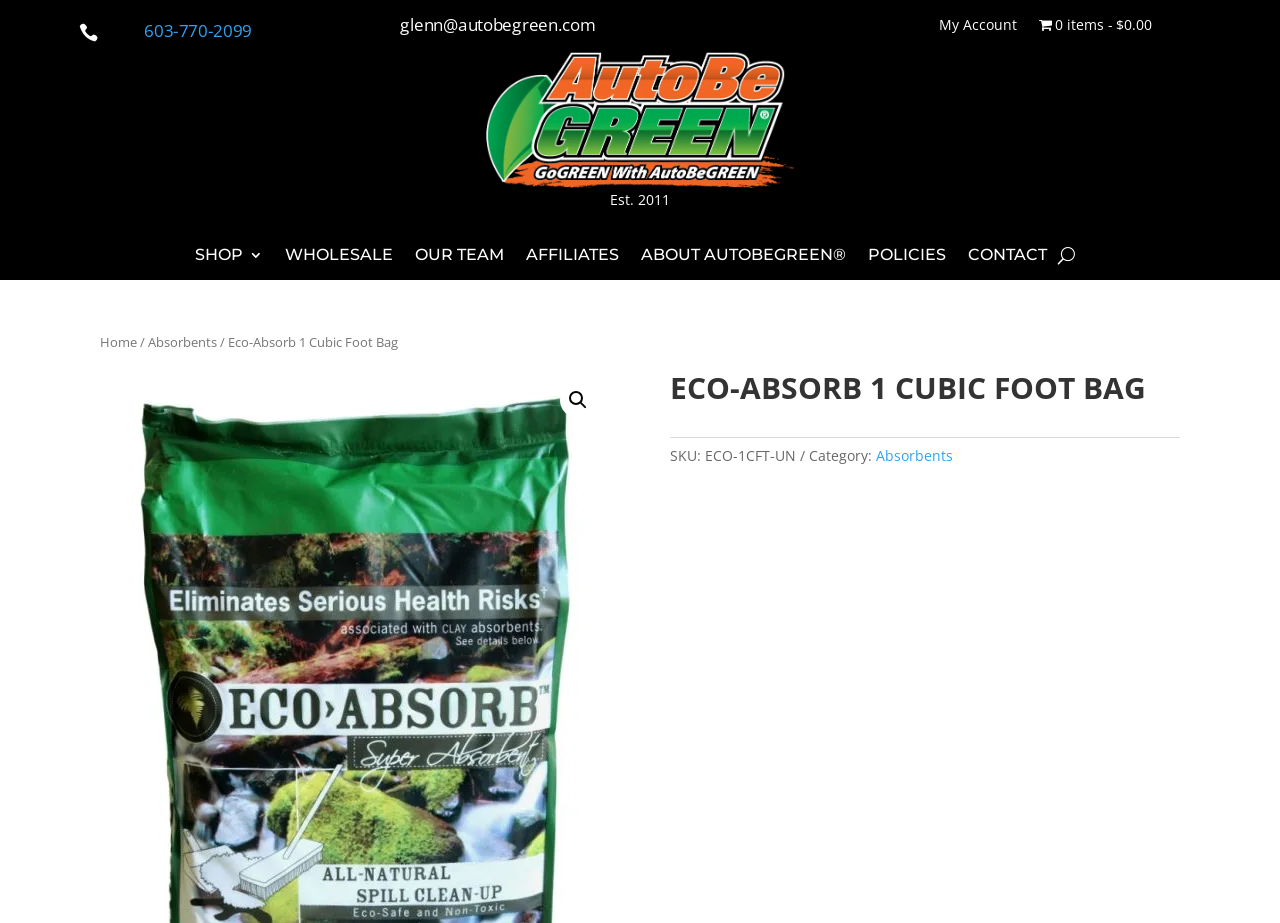Extract the text of the main heading from the webpage.

ECO-ABSORB 1 CUBIC FOOT BAG